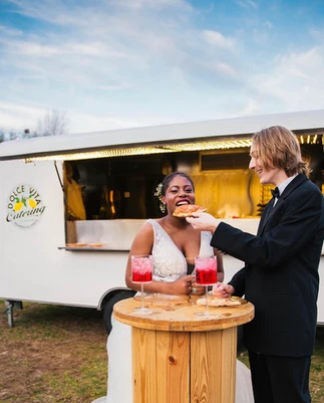Describe the image with as much detail as possible.

In this charming outdoor scene, a bride in a stunning white gown enjoys a joyful moment as she is playfully fed a slice of pizza by a dapper young man in a tuxedo. Both are framed by a backdrop of a catering food truck adorned with the logo "Dolce Vita Catering," suggesting a festive atmosphere. The couple stands around a rustic wooden table, which holds two vibrant pink cocktails, likely adding a touch of celebration to their day. The setting features a beautiful sky and natural surroundings, creating an idyllic scene that captures the joy and intimacy of their shared experience. This moment perfectly encapsulates a unique blend of elegance and casual fun at a wedding or special event.